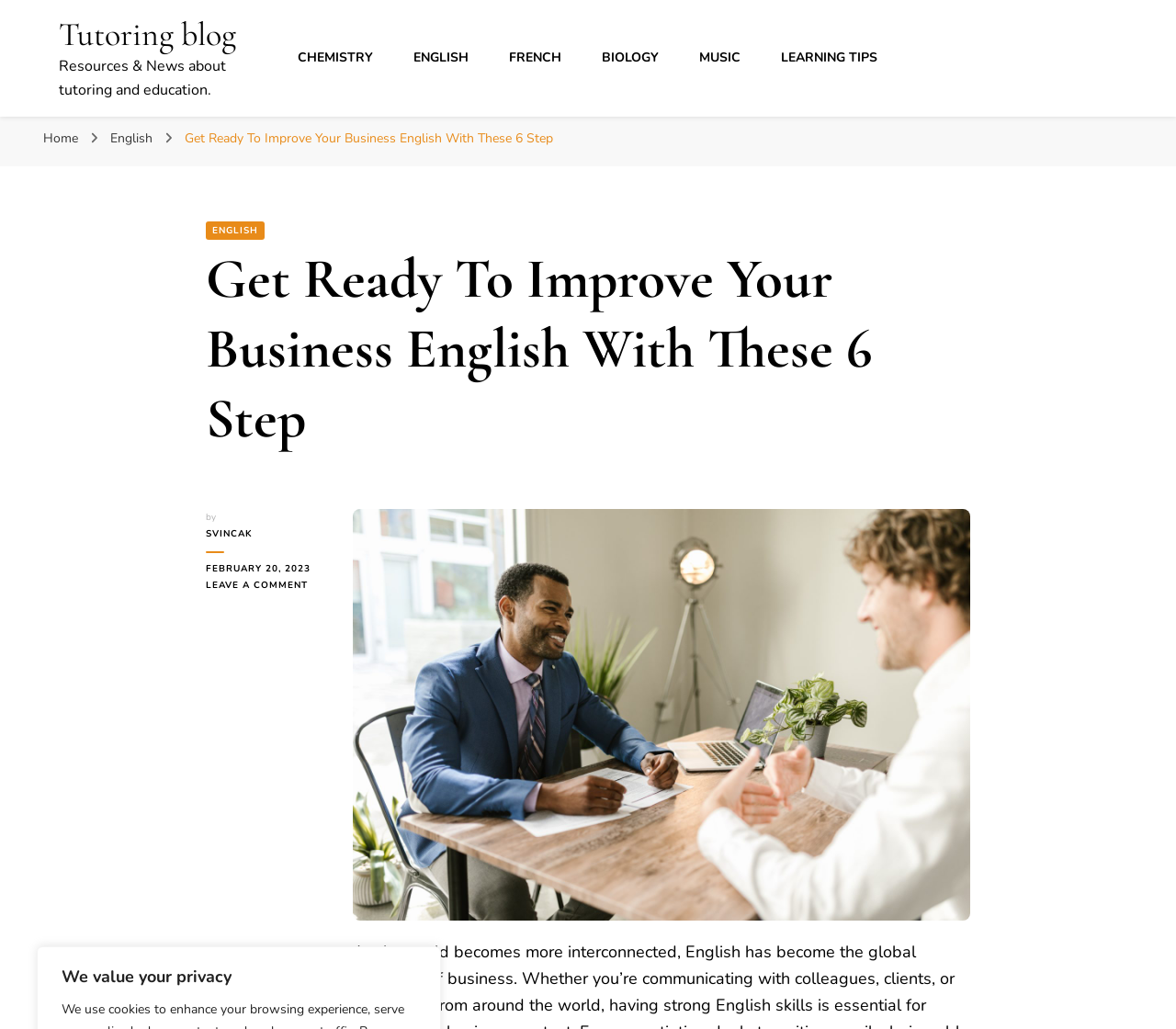What is the name of the blog?
Could you give a comprehensive explanation in response to this question?

I determined the answer by looking at the top of the webpage, where I found the text 'Tutoring blog' which is likely the name of the blog.